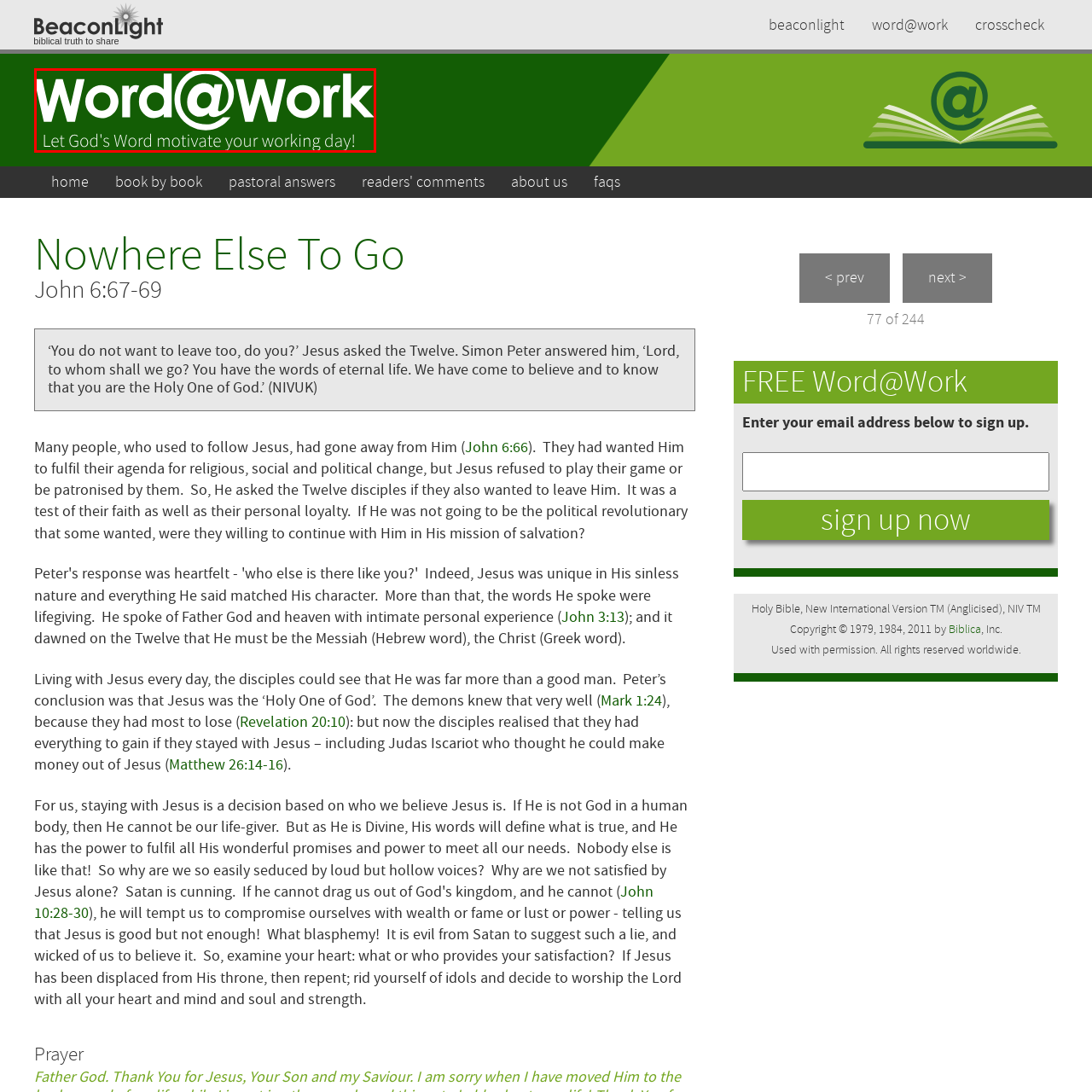What is the purpose of the motivational tagline?  
Concentrate on the image marked with the red box and respond with a detailed answer that is fully based on the content of the image.

The motivational tagline 'Let God's Word motivate your working day!' suggests an intention to inspire individuals to incorporate spiritual principles and biblical teachings into their professional lives, promoting an uplifting and purpose-driven work environment.